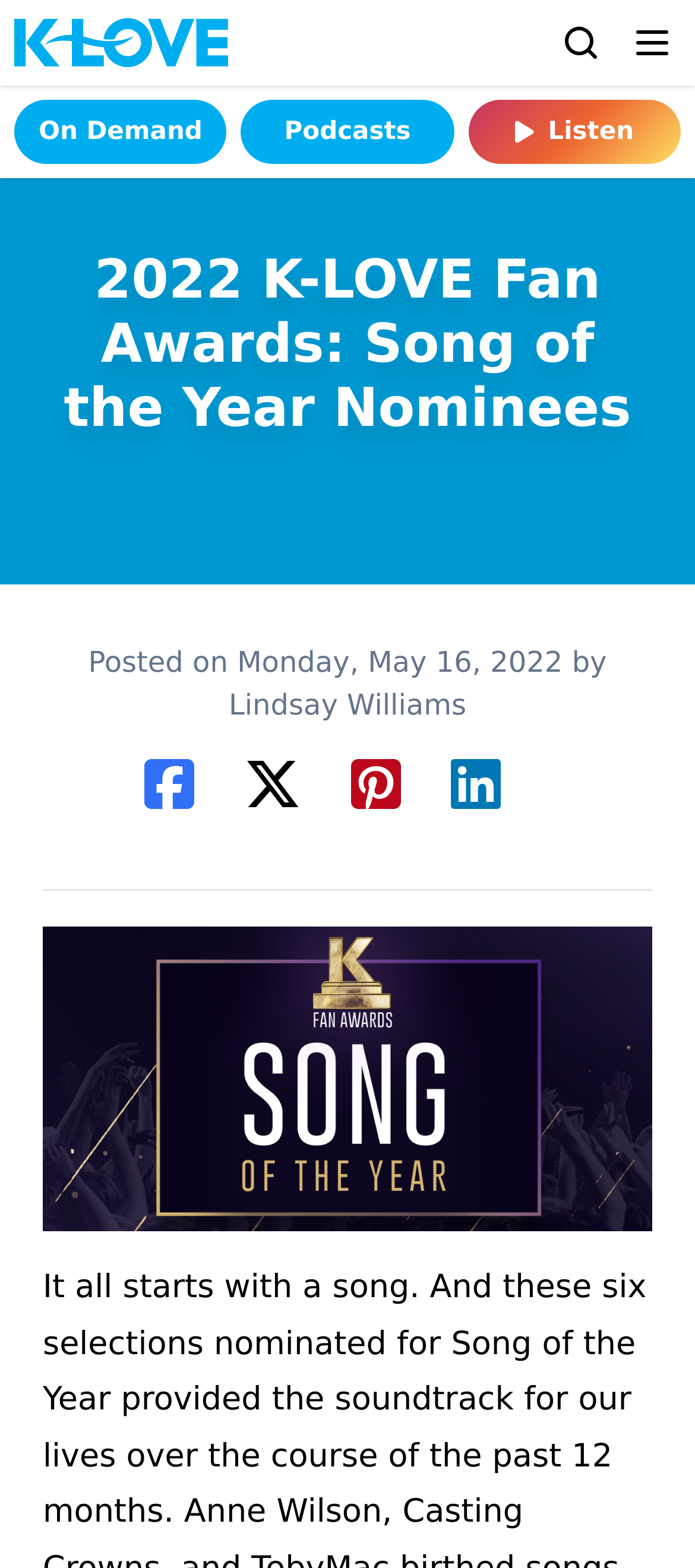Convey a detailed summary of the webpage, mentioning all key elements.

The webpage is about the 2022 K-LOVE Fan Awards, specifically showcasing the Song of the Year Nominees. At the top left corner, there is a K-LOVE logo, which is an image linked to the website's homepage. Next to it, there is a search icon, also an image, allowing users to search for content on the website. 

On the top right corner, there is a main menu button, which can be expanded to reveal more options. Below the top navigation bar, there are three main links: "On Demand", "Podcasts", and "Listen", which are positioned horizontally across the page.

The main content of the webpage is a region that takes up most of the page, with a heading that reads "2022 K-LOVE Fan Awards: Song of the Year Nominees". Below the heading, there is a section that displays the posting information, including the date "Monday, May 16, 2022", and the author "Lindsay Williams". 

Underneath the posting information, there are four links, likely representing the nominees for the Song of the Year award. These links are positioned horizontally, taking up about half of the page's width. 

At the bottom of the page, there is a large figure that takes up most of the page's width, which is an image related to the 2022 K-LOVE Fan Awards.